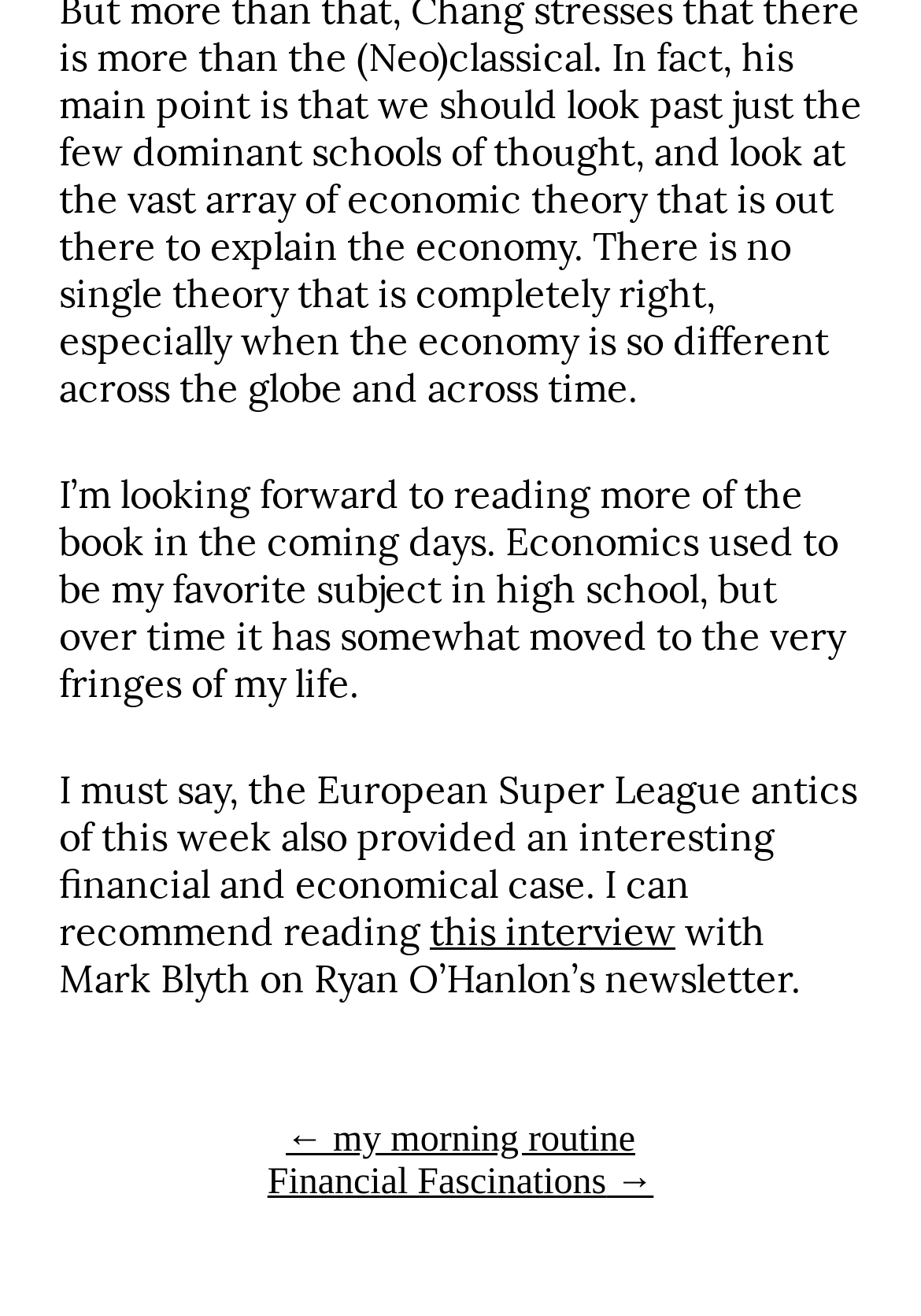Identify the coordinates of the bounding box for the element described below: "this interview". Return the coordinates as four float numbers between 0 and 1: [left, top, right, bottom].

[0.467, 0.704, 0.733, 0.74]